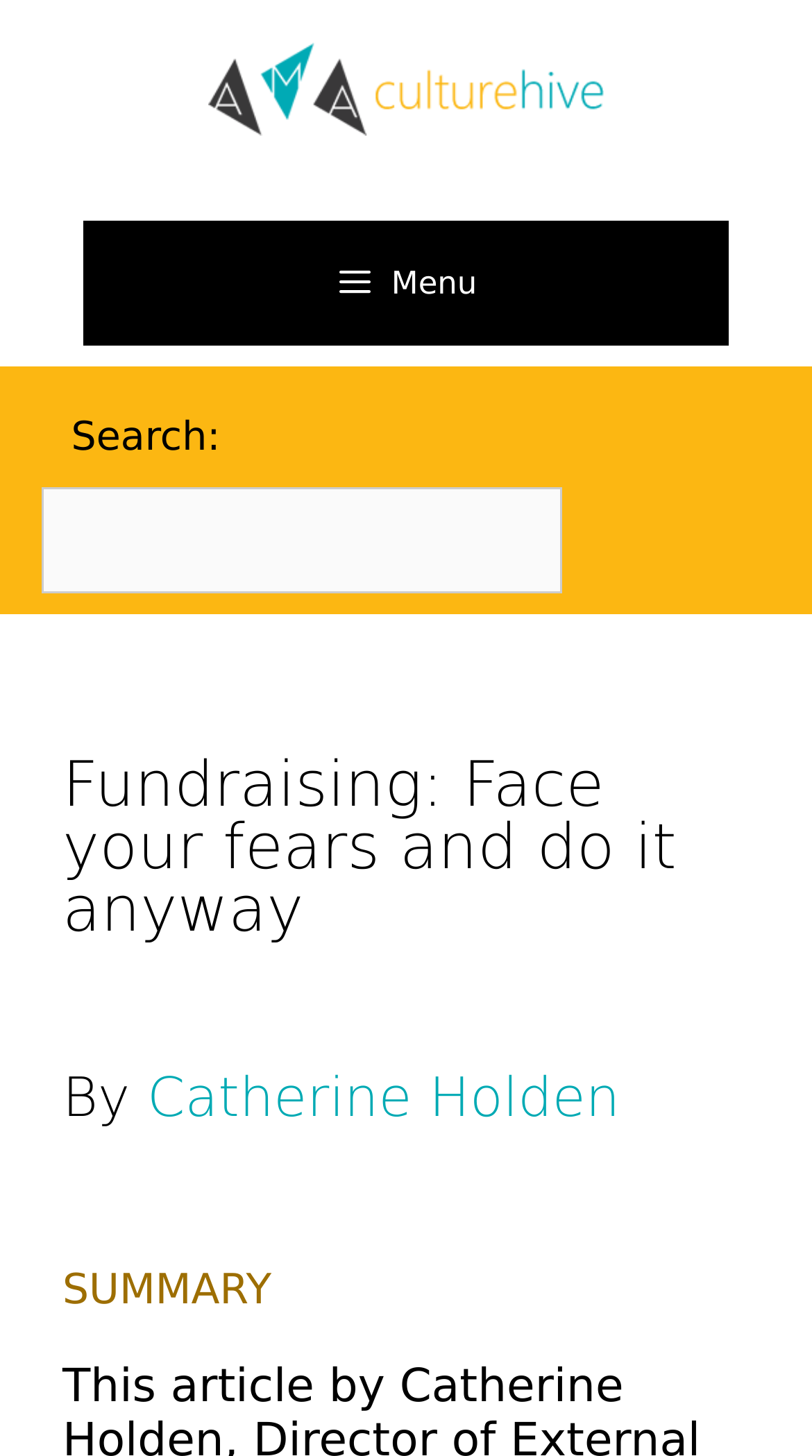Use a single word or phrase to answer the question: 
What is the icon name of the button?

Menu